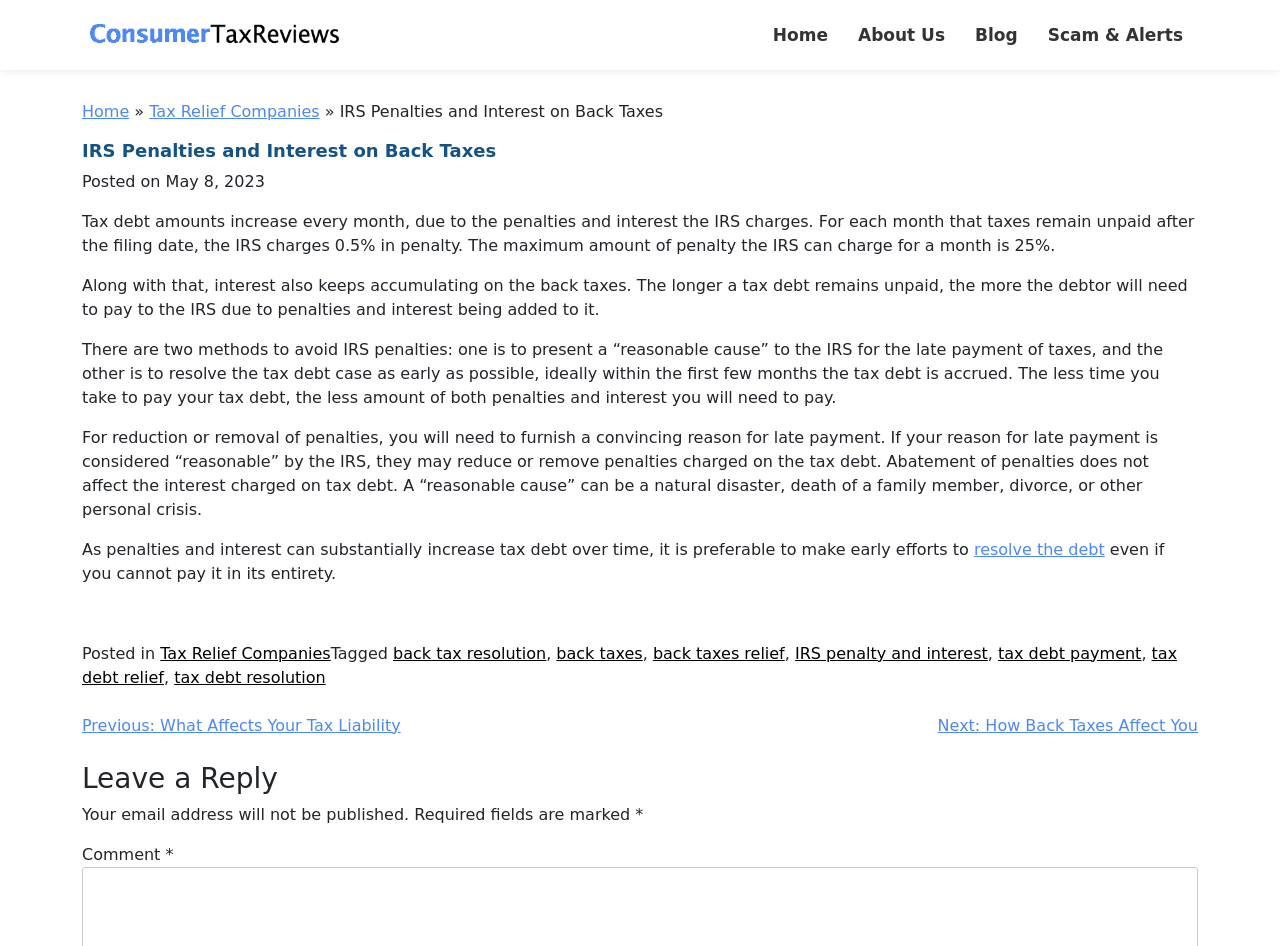What is the purpose of the 'resolve the debt' link?
Using the visual information from the image, give a one-word or short-phrase answer.

To resolve tax debt